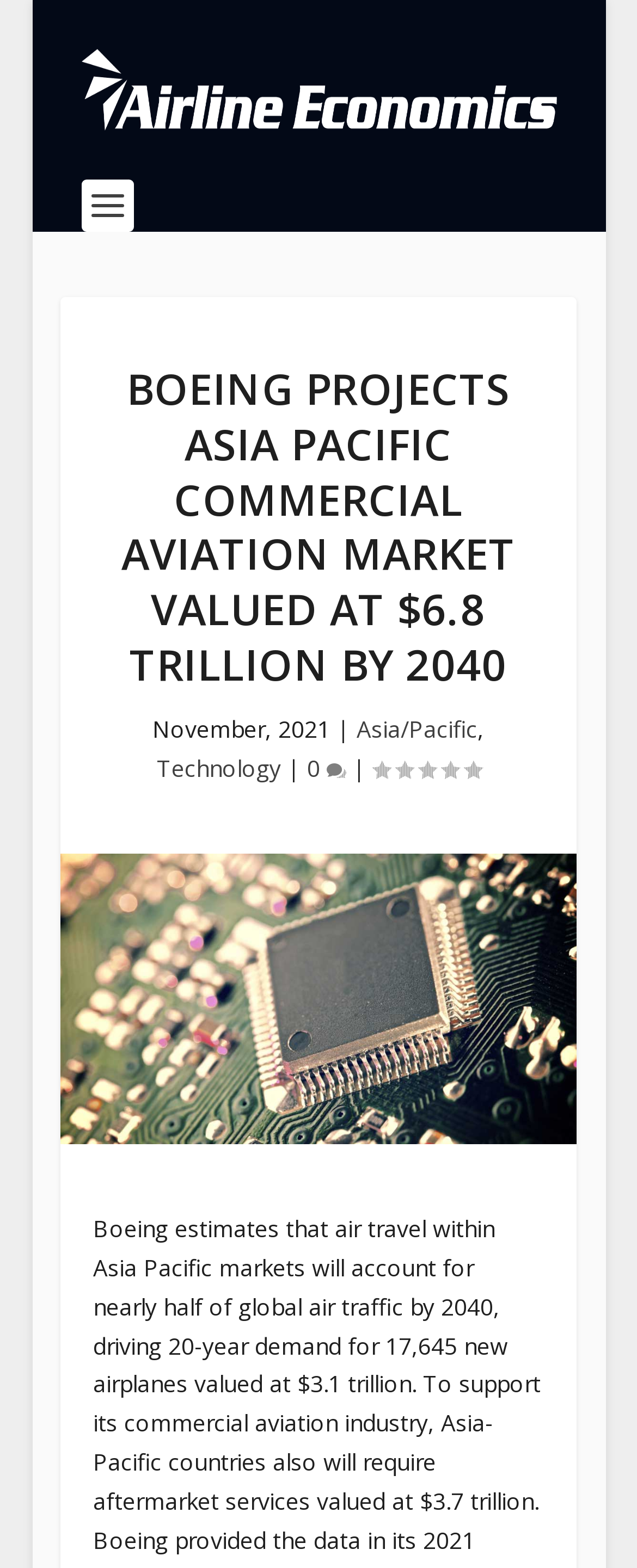What is the valuation of the Asia Pacific commercial aviation market?
Please provide a comprehensive answer based on the information in the image.

The heading of the webpage mentions 'BOEING PROJECTS ASIA PACIFIC COMMERCIAL AVIATION MARKET VALUED AT $6.8 TRILLION BY 2040', which indicates that the valuation of the Asia Pacific commercial aviation market is $6.8 trillion.